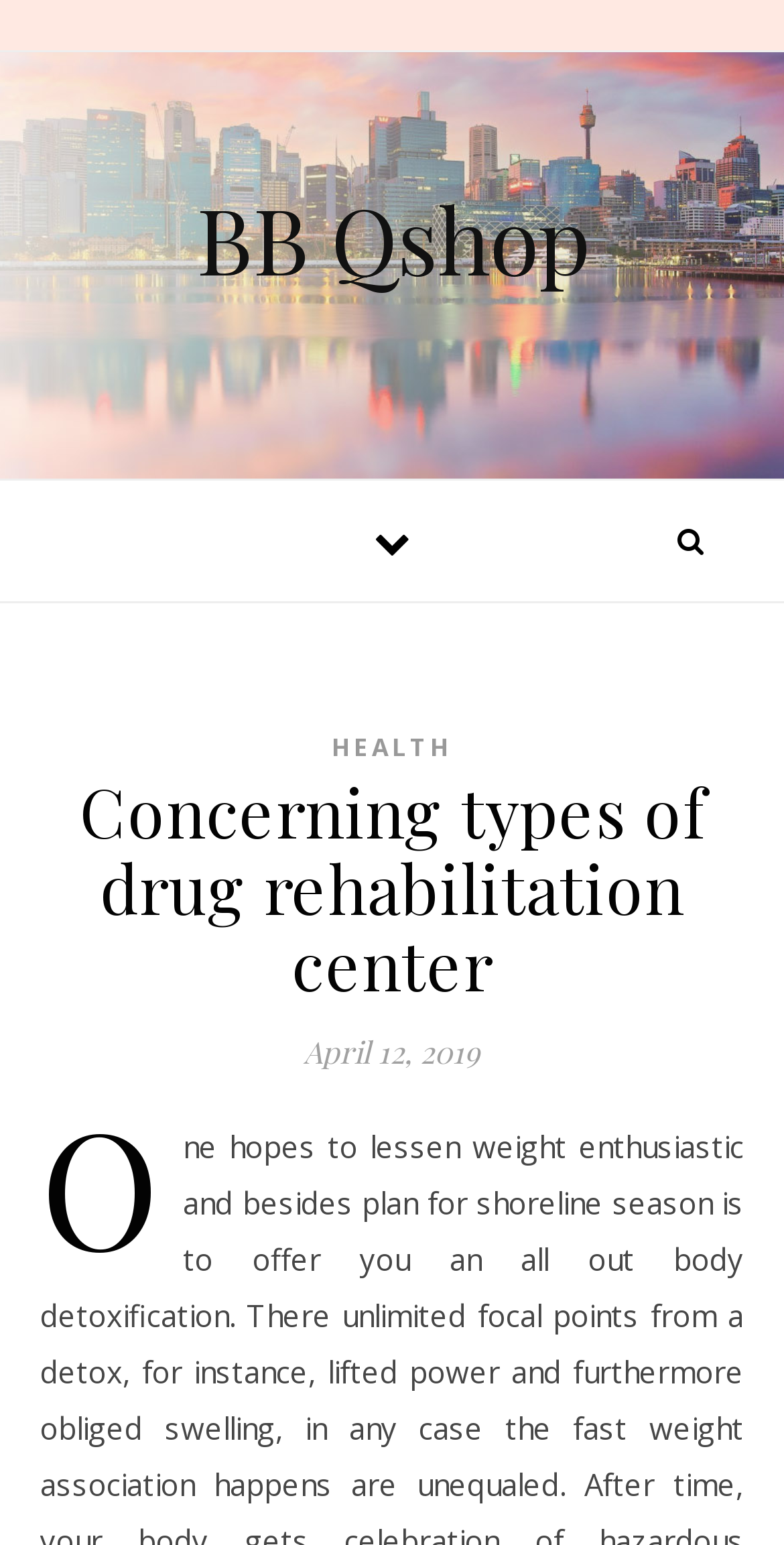Identify the bounding box coordinates for the UI element described by the following text: "BB Qshop". Provide the coordinates as four float numbers between 0 and 1, in the format [left, top, right, bottom].

[0.25, 0.124, 0.75, 0.183]